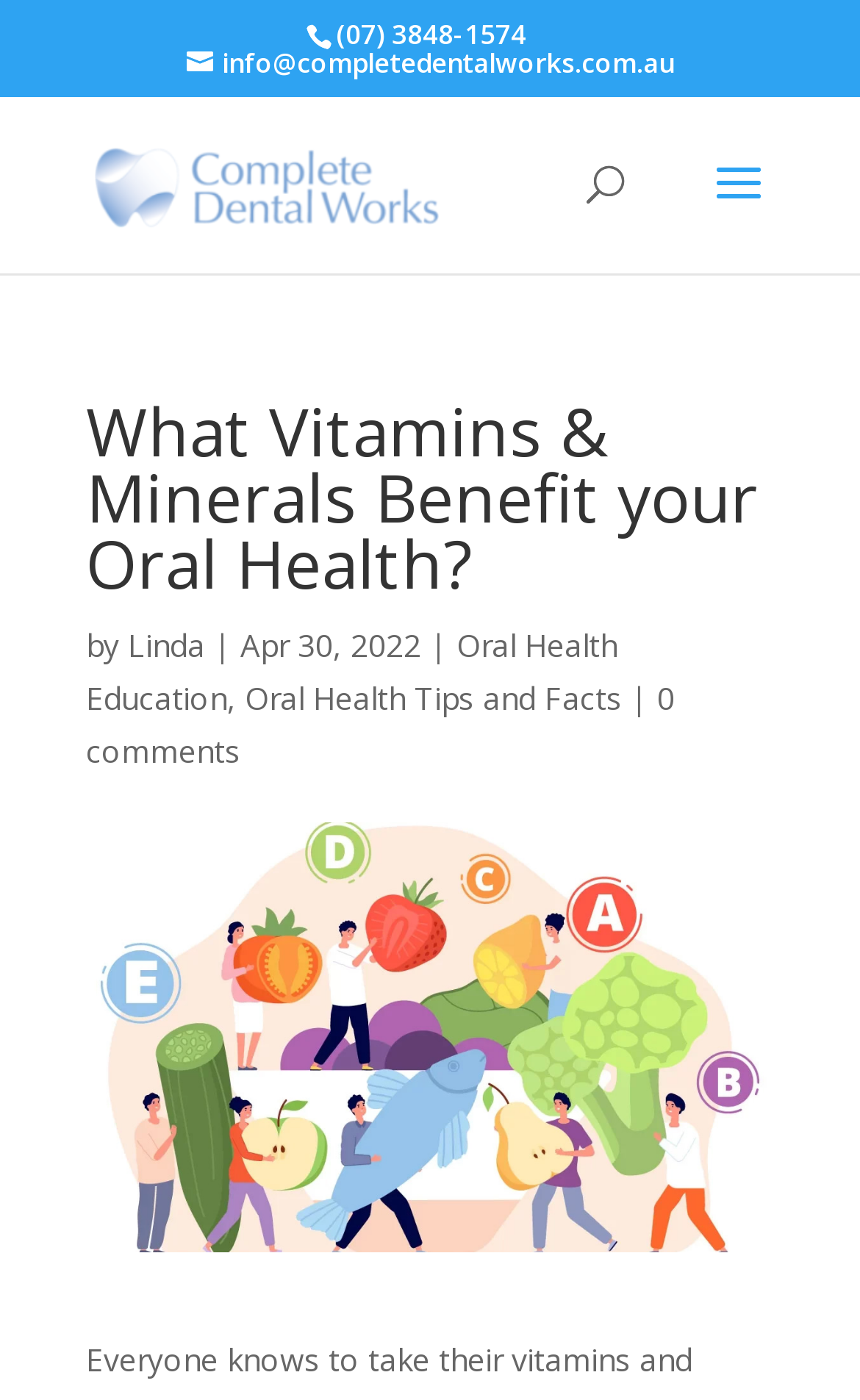Using the webpage screenshot, locate the HTML element that fits the following description and provide its bounding box: "Oral Health Education".

[0.1, 0.446, 0.718, 0.513]